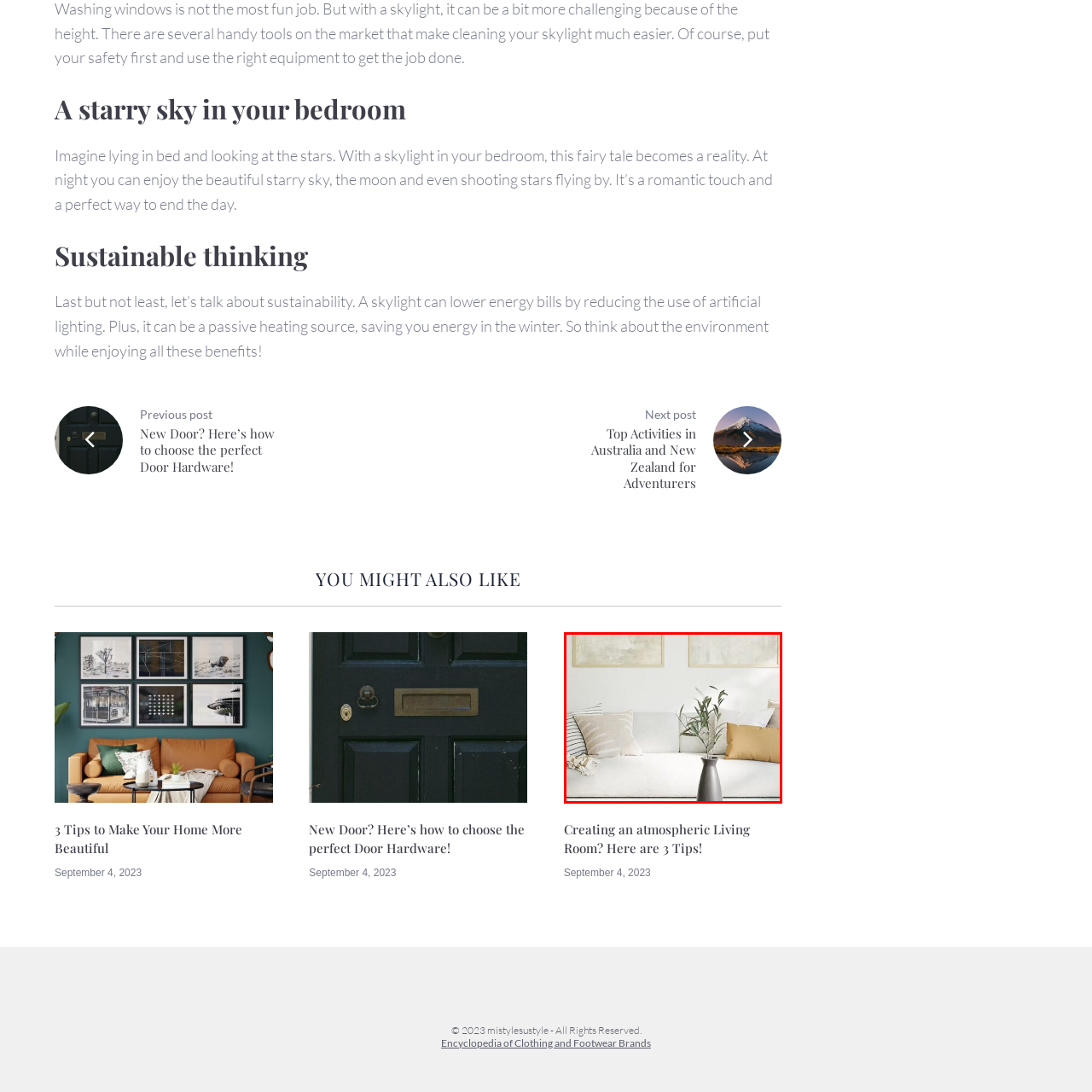Offer an in-depth caption for the image content enclosed by the red border.

This image showcases a serene and inviting living room setting. The focal point is a light-colored couch adorned with an assortment of decorative pillows in soft, neutral tones, including a charming striped design and a warm mustard yellow. At the center, a minimalist black vase holds an elegant sprig of greenery, adding a touch of nature to the space. Above the couch, two framed artworks in muted colors contribute to the room's calming atmosphere. The overall aesthetic emphasizes a blend of comfort and contemporary design, making it an ideal setting for relaxation or social gatherings. This image perfectly illustrates the theme of creating an atmospheric living room, resonating with those seeking inspiration for their own spaces.